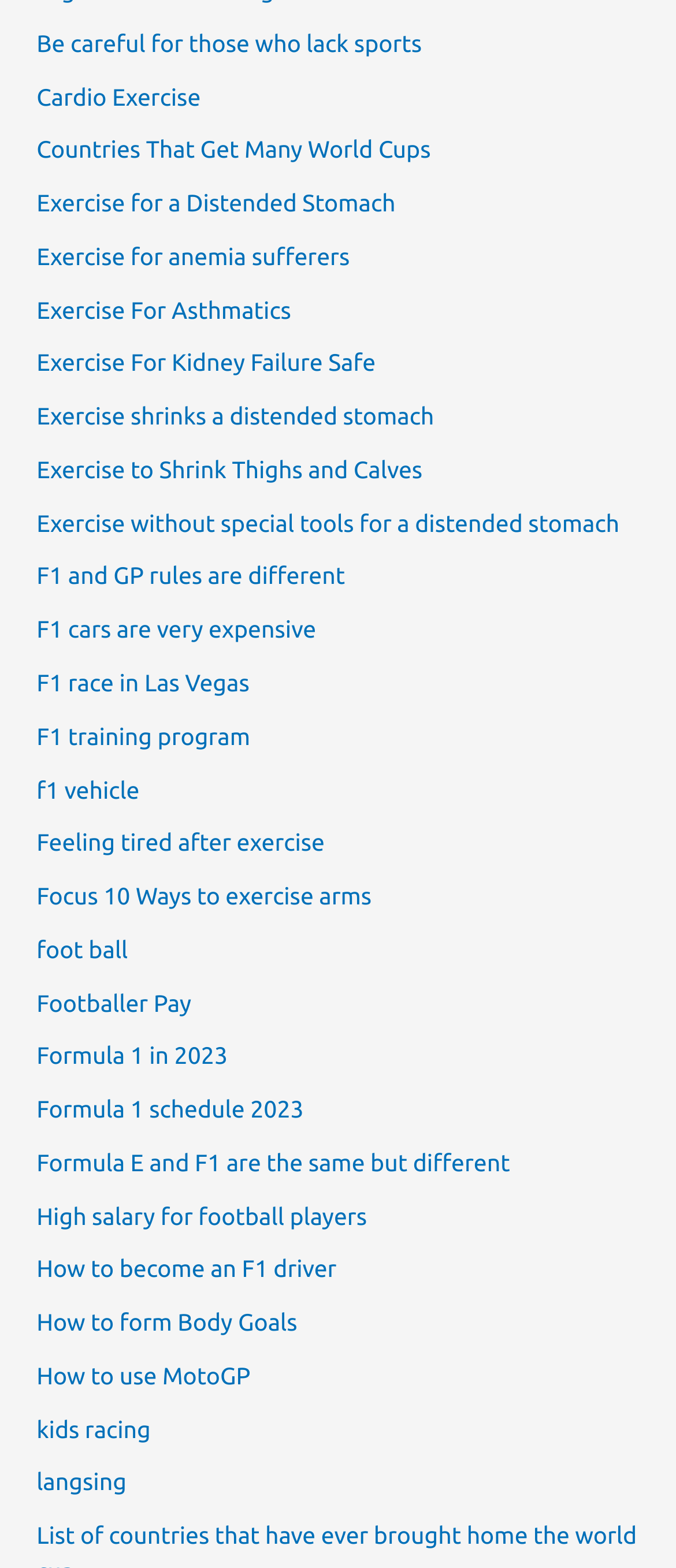Indicate the bounding box coordinates of the element that needs to be clicked to satisfy the following instruction: "Explore Formula 1 in 2023". The coordinates should be four float numbers between 0 and 1, i.e., [left, top, right, bottom].

[0.054, 0.664, 0.337, 0.682]